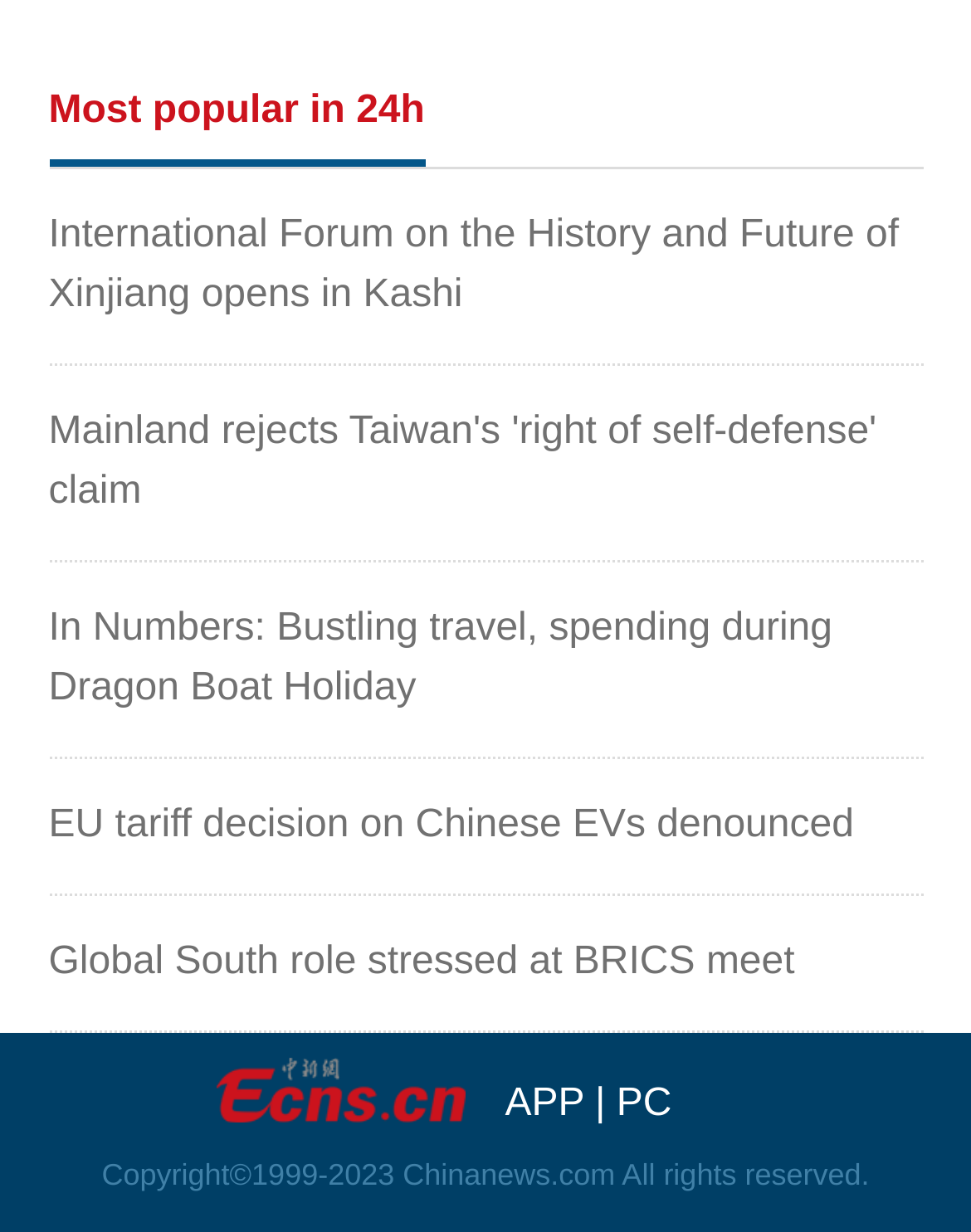Respond to the following question with a brief word or phrase:
What is the copyright information on the webpage?

Copyright 1999-2023 Chinanews.com All rights reserved.